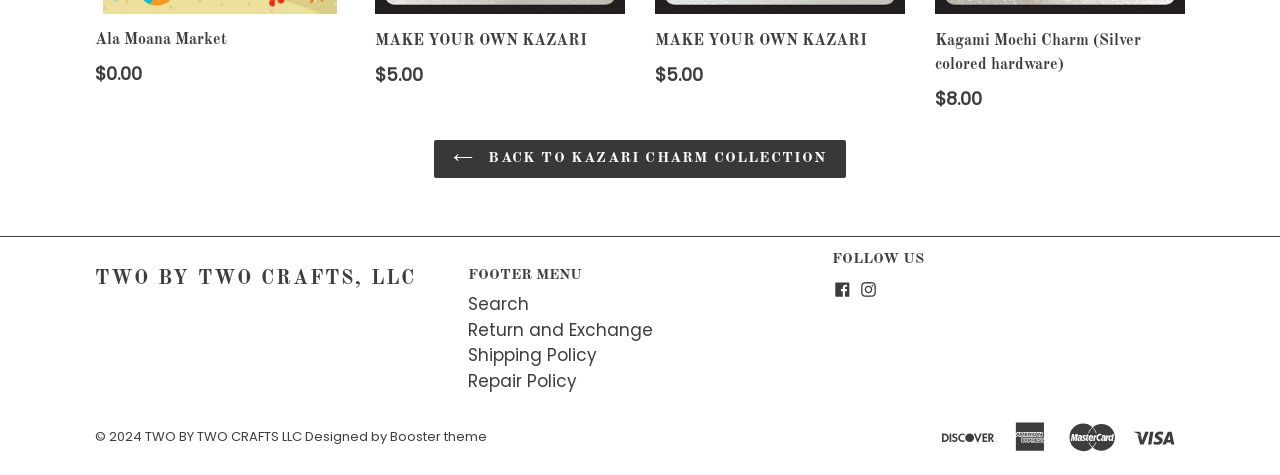What is the copyright year mentioned in the footer?
Observe the image and answer the question with a one-word or short phrase response.

2024